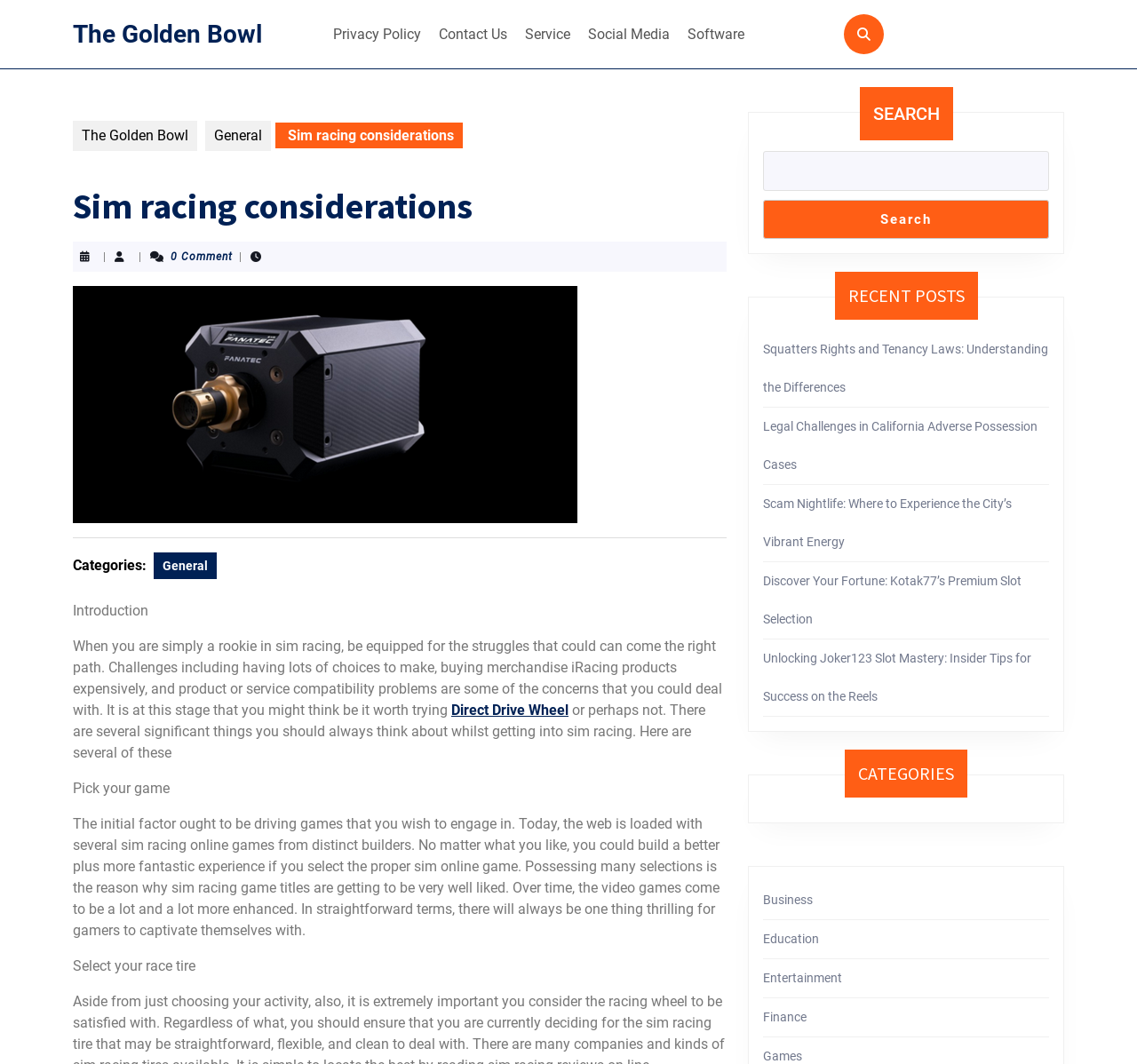Can you specify the bounding box coordinates of the area that needs to be clicked to fulfill the following instruction: "Click on the 'Privacy Policy' link"?

[0.287, 0.015, 0.377, 0.049]